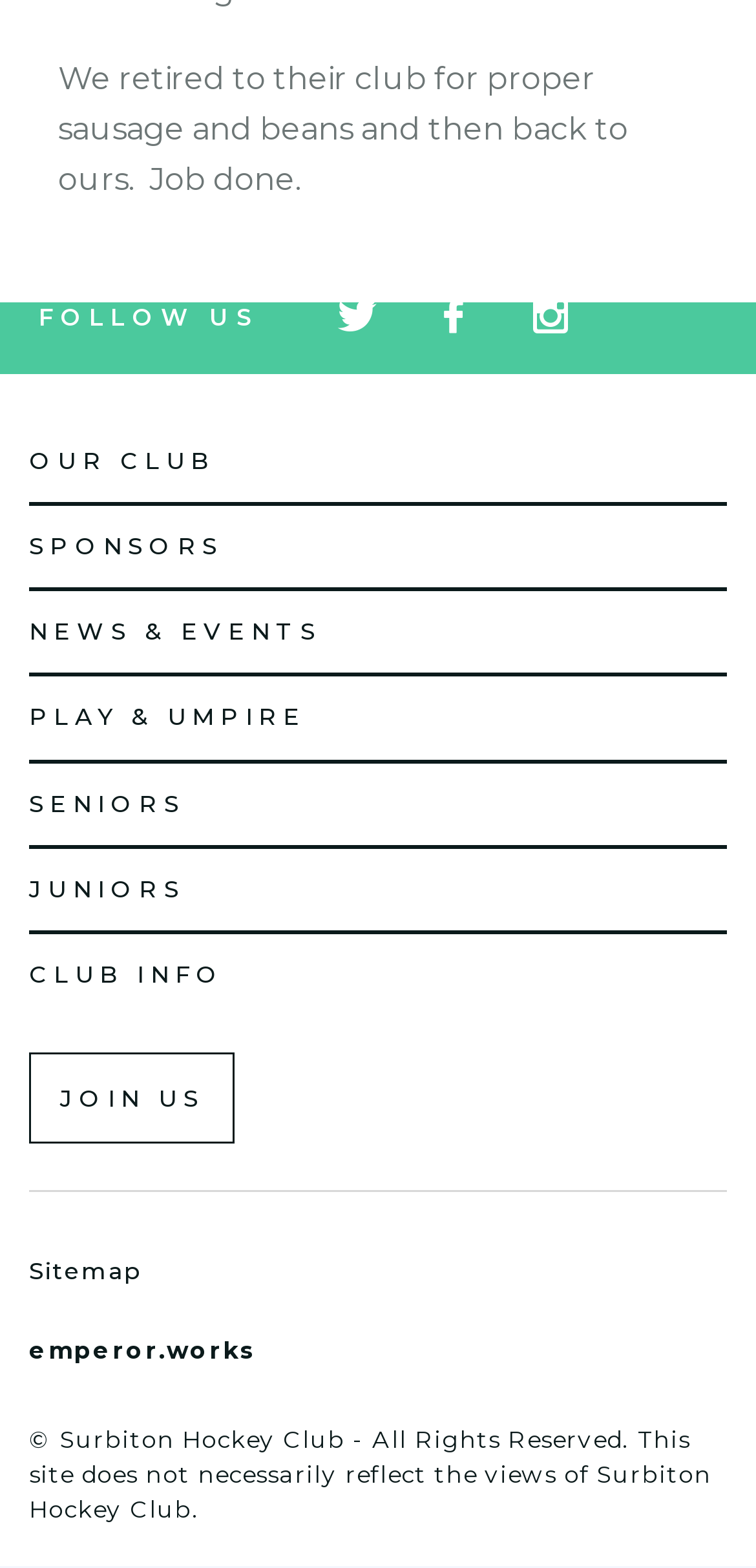Provide a one-word or short-phrase answer to the question:
What is the copyright statement at the bottom of the webpage?

© Surbiton Hockey Club - All Rights Reserved.